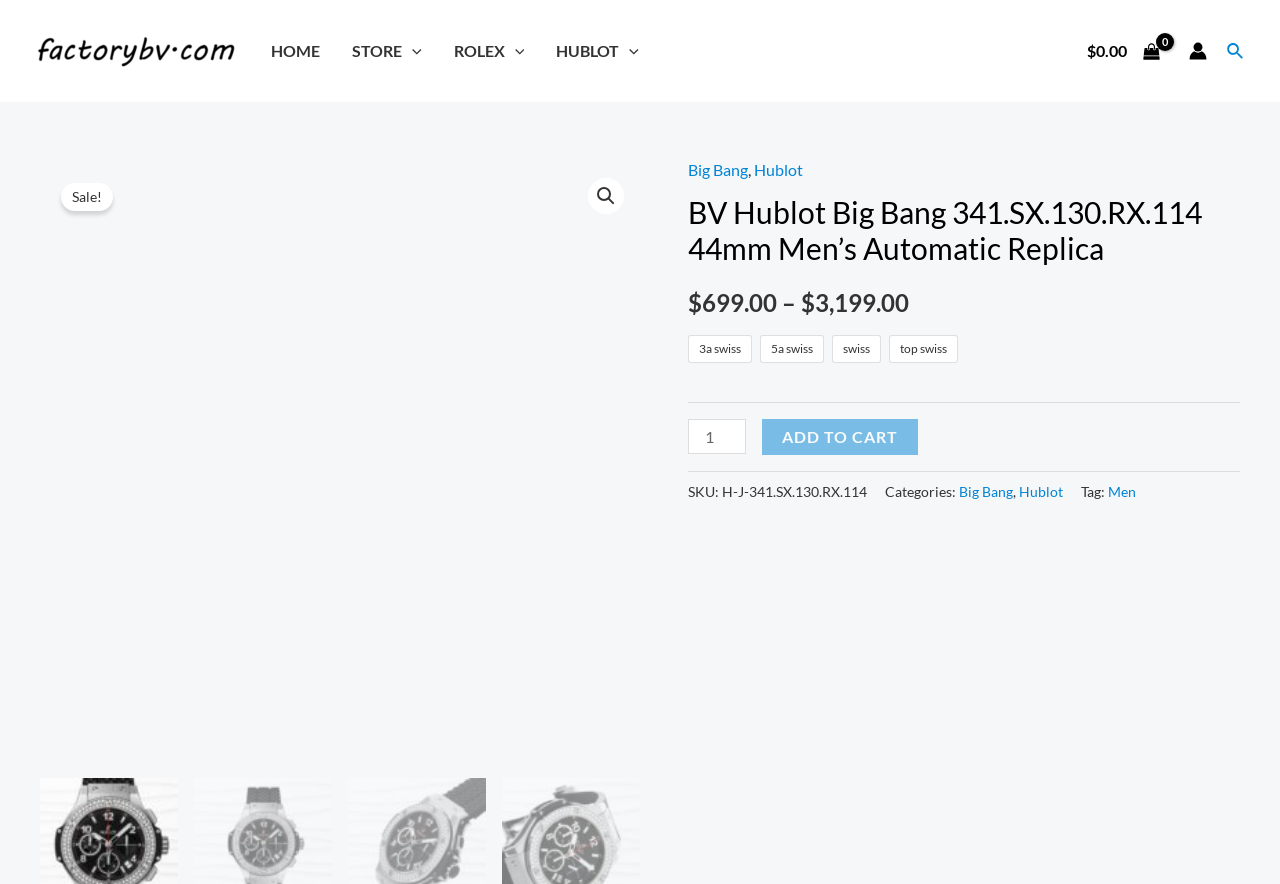Locate the bounding box coordinates of the element that needs to be clicked to carry out the instruction: "Add the product to cart". The coordinates should be given as four float numbers ranging from 0 to 1, i.e., [left, top, right, bottom].

[0.595, 0.474, 0.717, 0.515]